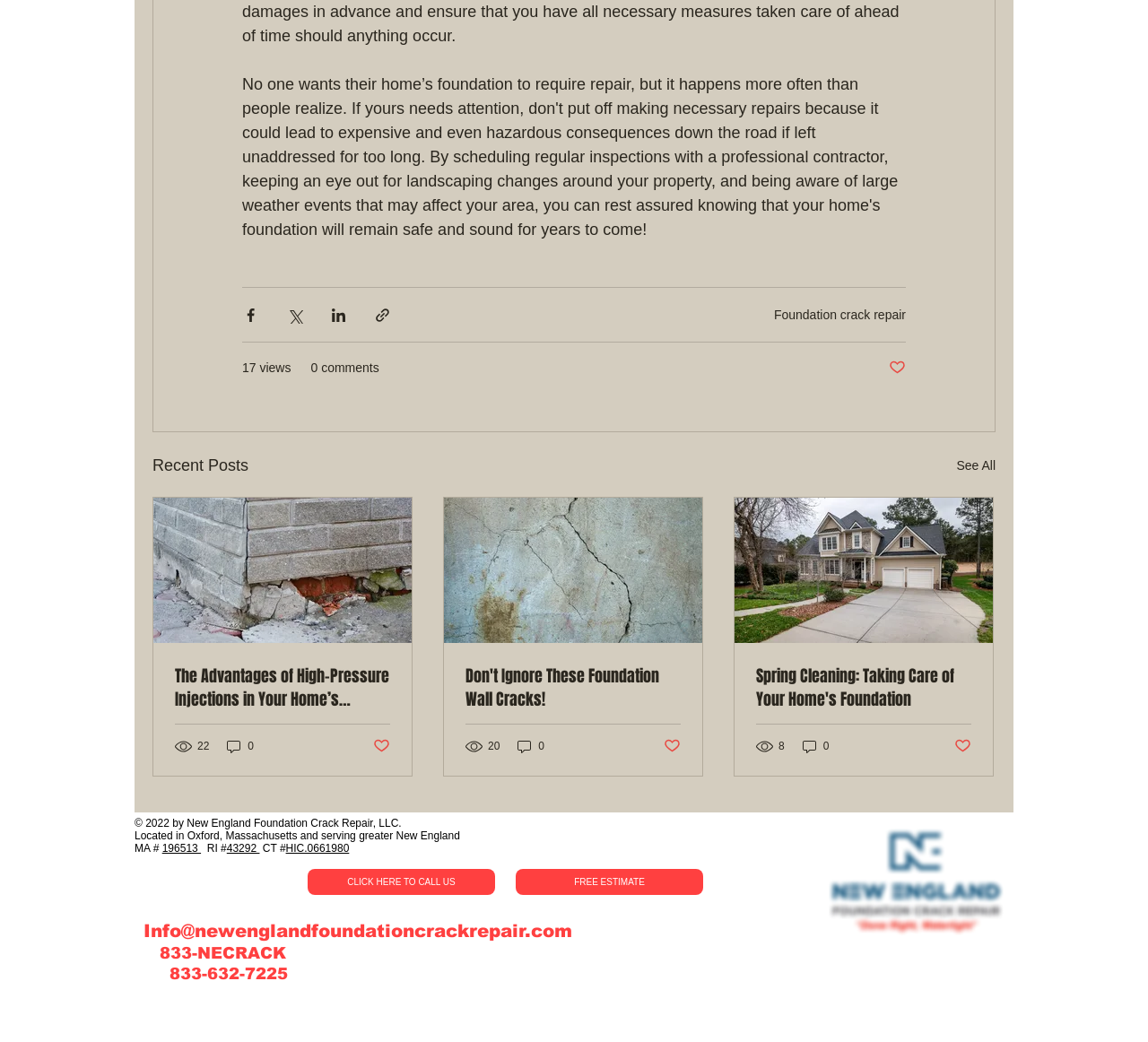Provide a thorough and detailed response to the question by examining the image: 
What is the company name of the website?

I found the company name by looking at the footer section of the webpage, where it says '© 2022 by New England Foundation Crack Repair, LLC.'